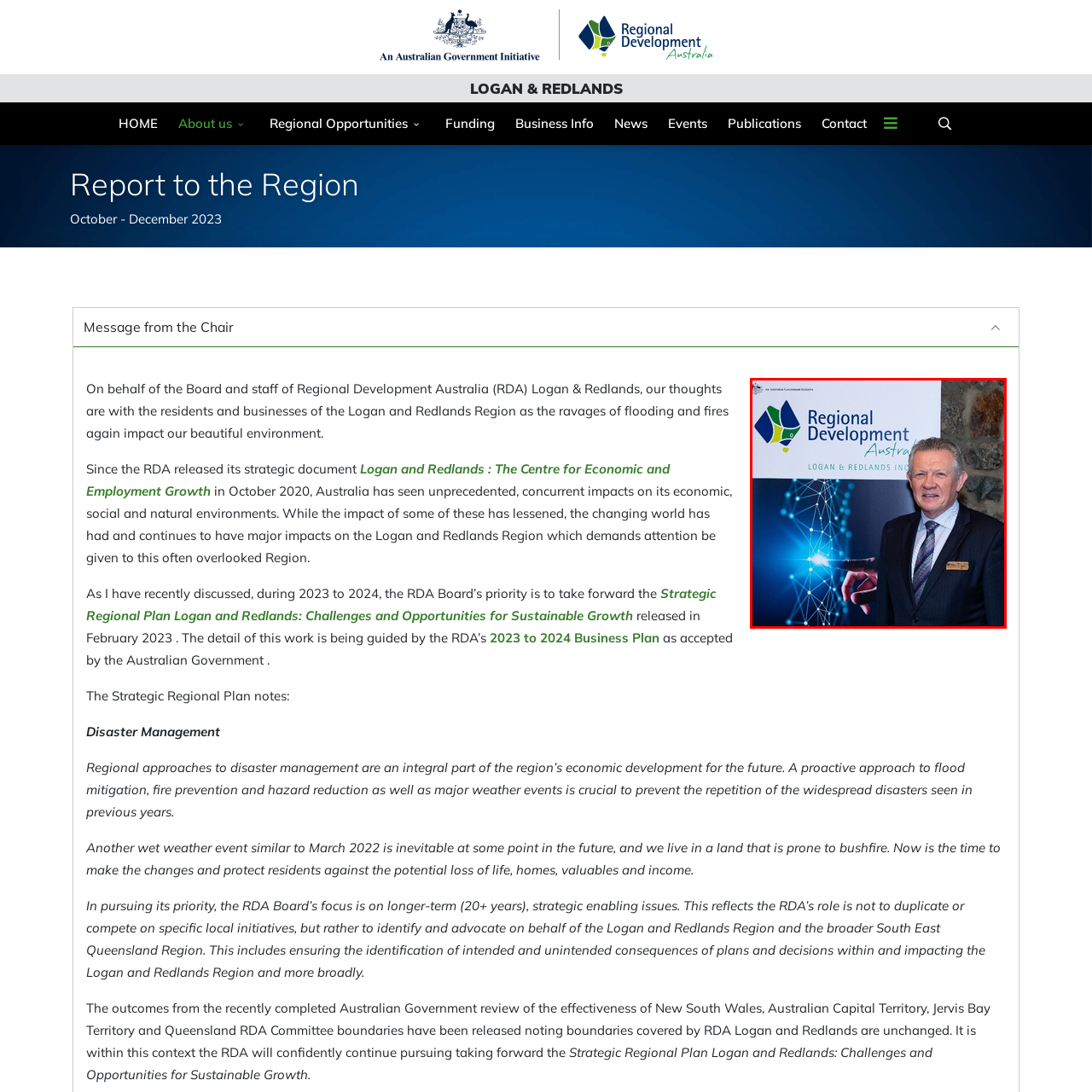Inspect the image bordered by the red bounding box and supply a comprehensive response to the upcoming question based on what you see in the image: What is the likely purpose of the image?

The image features a professional portrait of an individual standing beside a banner for 'Regional Development Australia - Logan & Redlands Inc.'. The caption suggests that the image captures a moment related to a regional development initiative, emphasizing the organization's commitment to supporting the local community in Logan and Redlands. This inference is based on the context and content of the image.